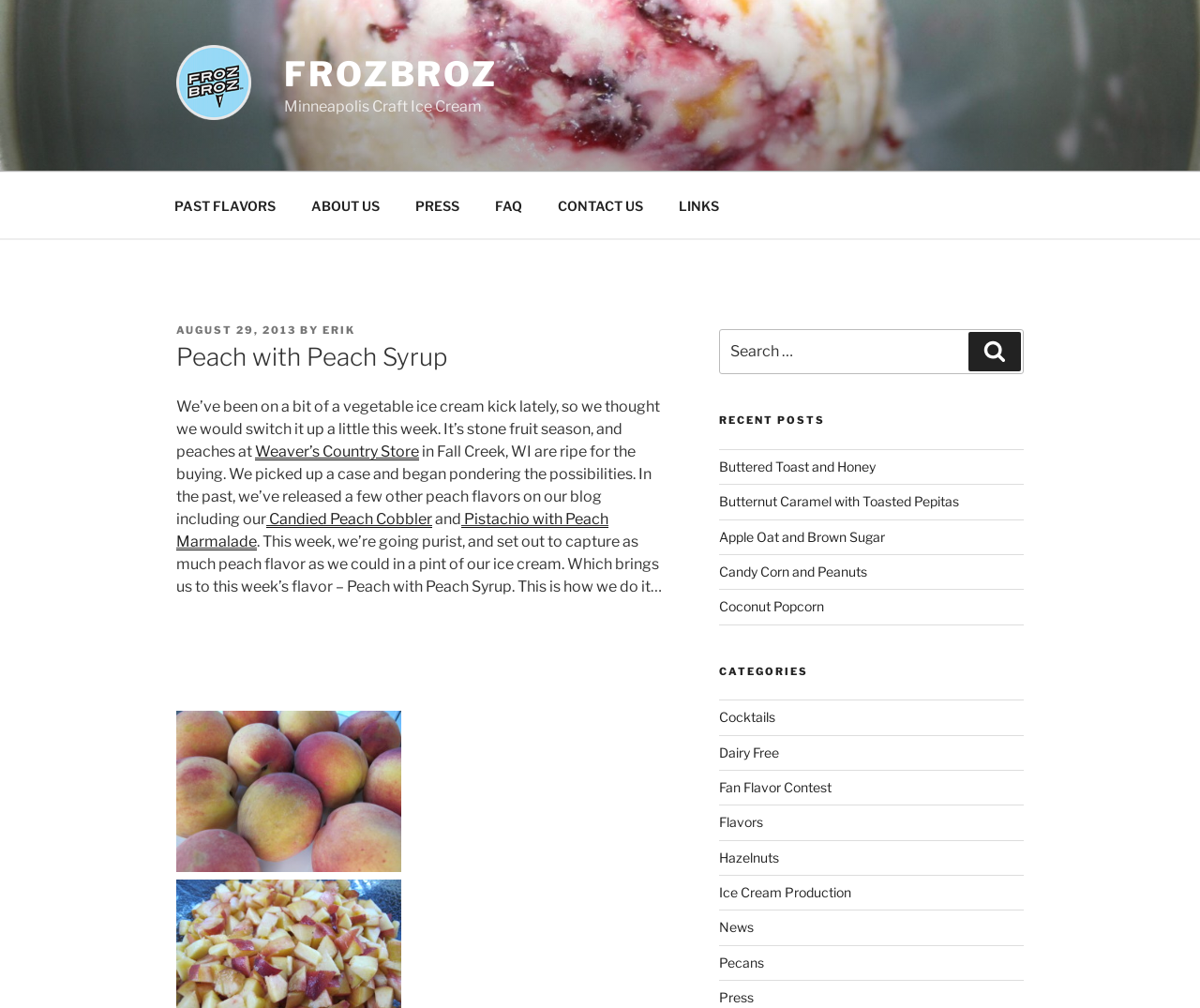What is the current flavor of the week?
Using the image, provide a concise answer in one word or a short phrase.

Peach with Peach Syrup